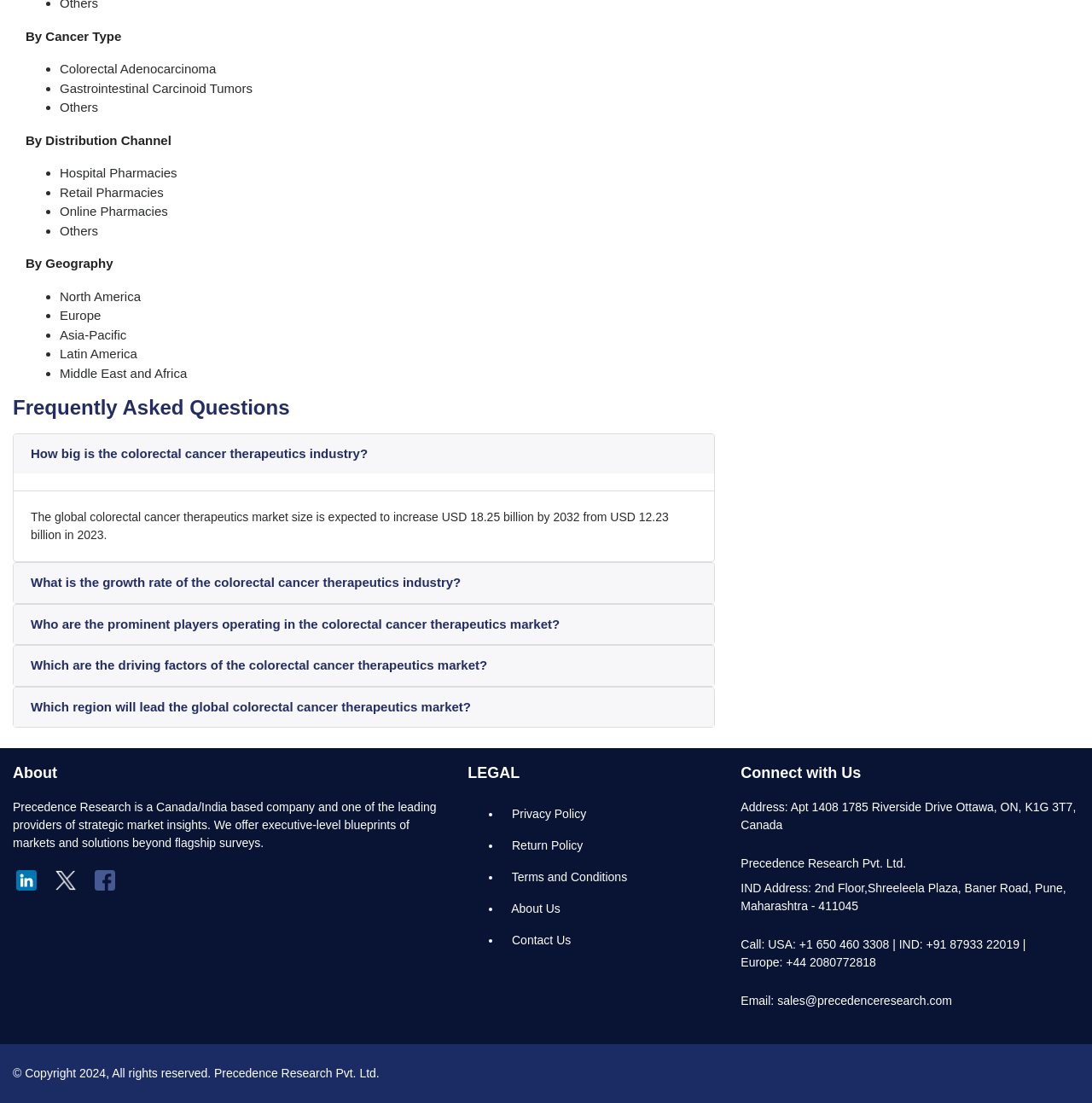What are the types of cancer listed?
Using the image as a reference, give a one-word or short phrase answer.

Colorectal Adenocarcinoma, Gastrointestinal Carcinoid Tumors, Others